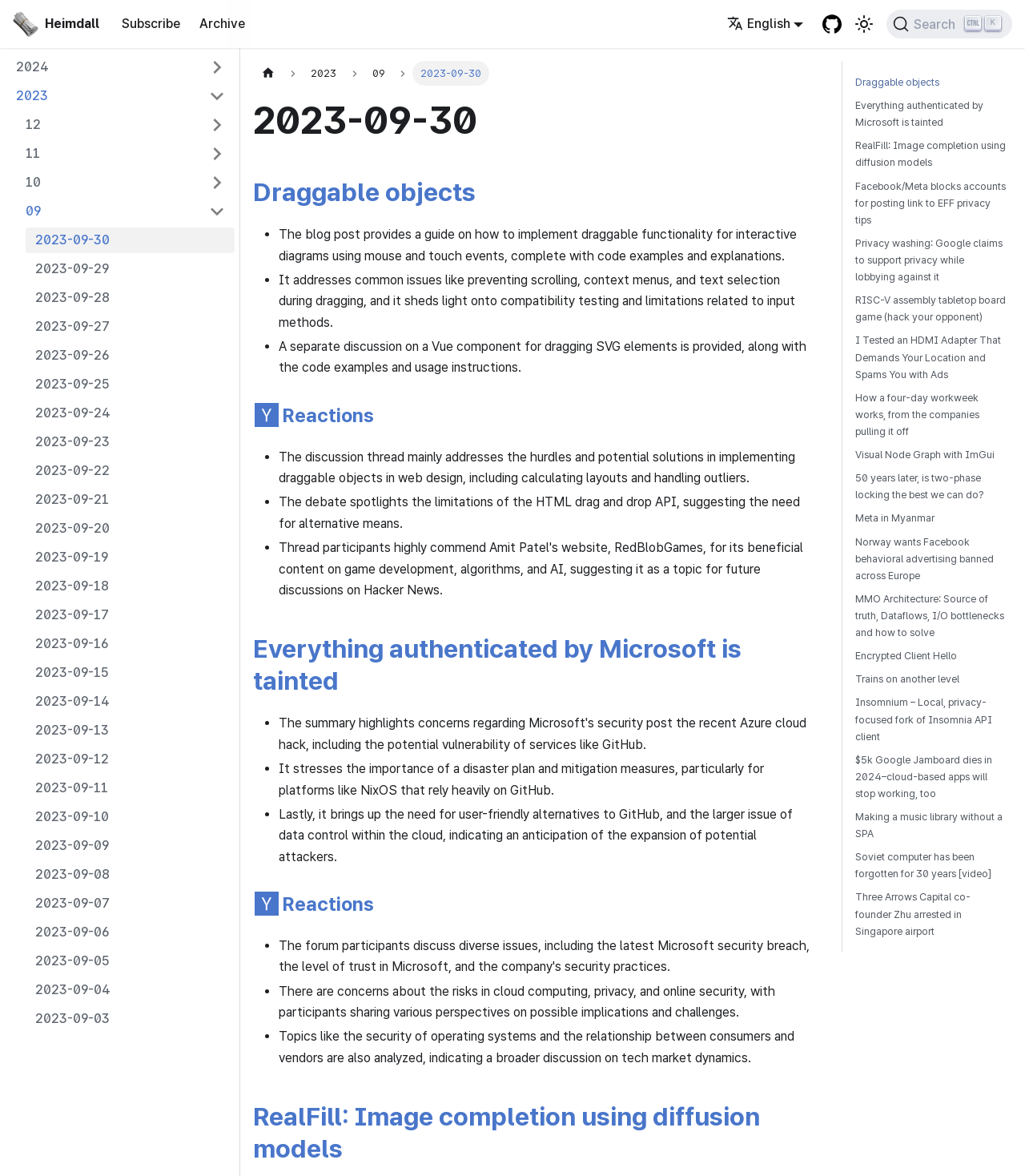Pinpoint the bounding box coordinates of the area that must be clicked to complete this instruction: "Go to Heimdall homepage".

[0.012, 0.01, 0.097, 0.031]